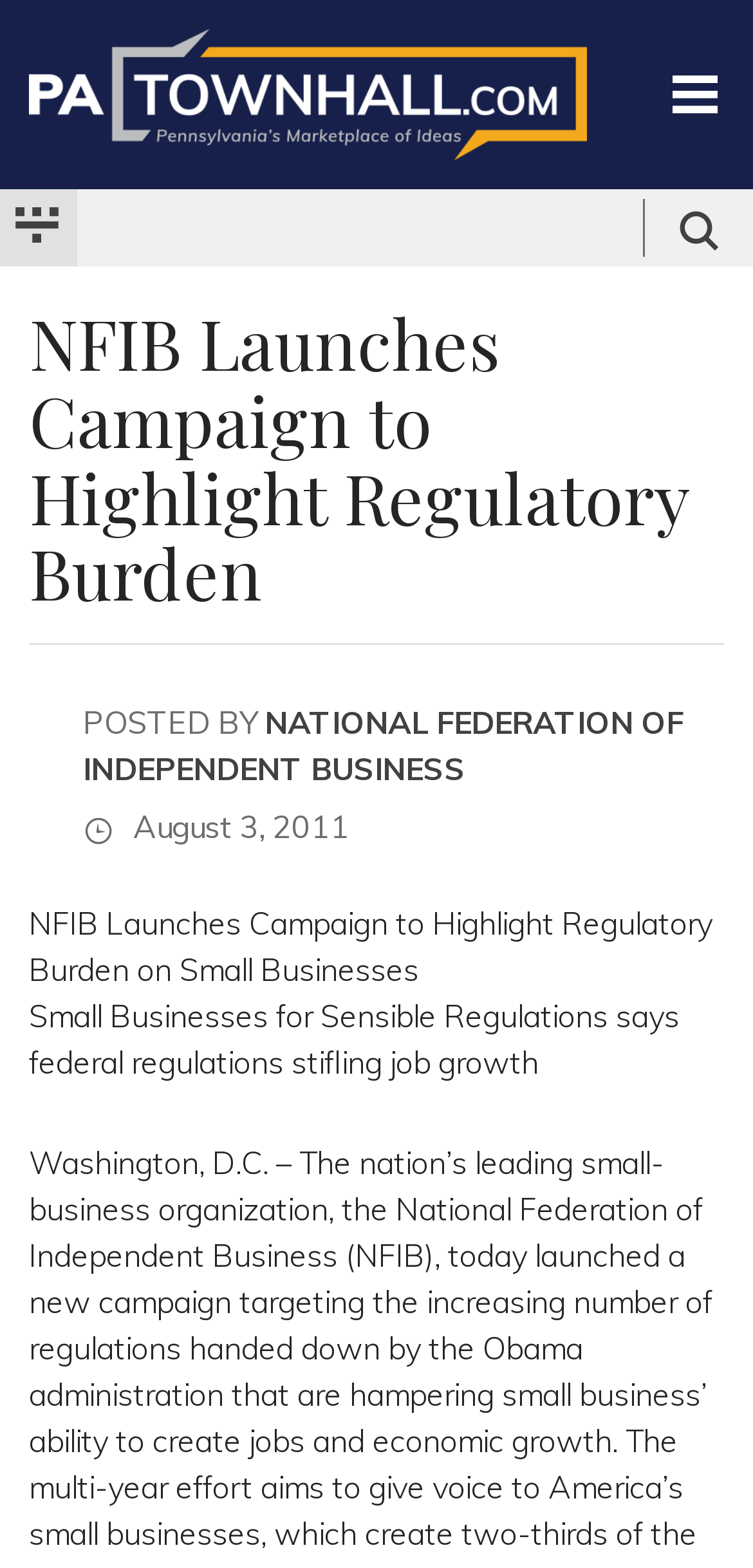Provide a short answer to the following question with just one word or phrase: When was the article posted?

August 3, 2011